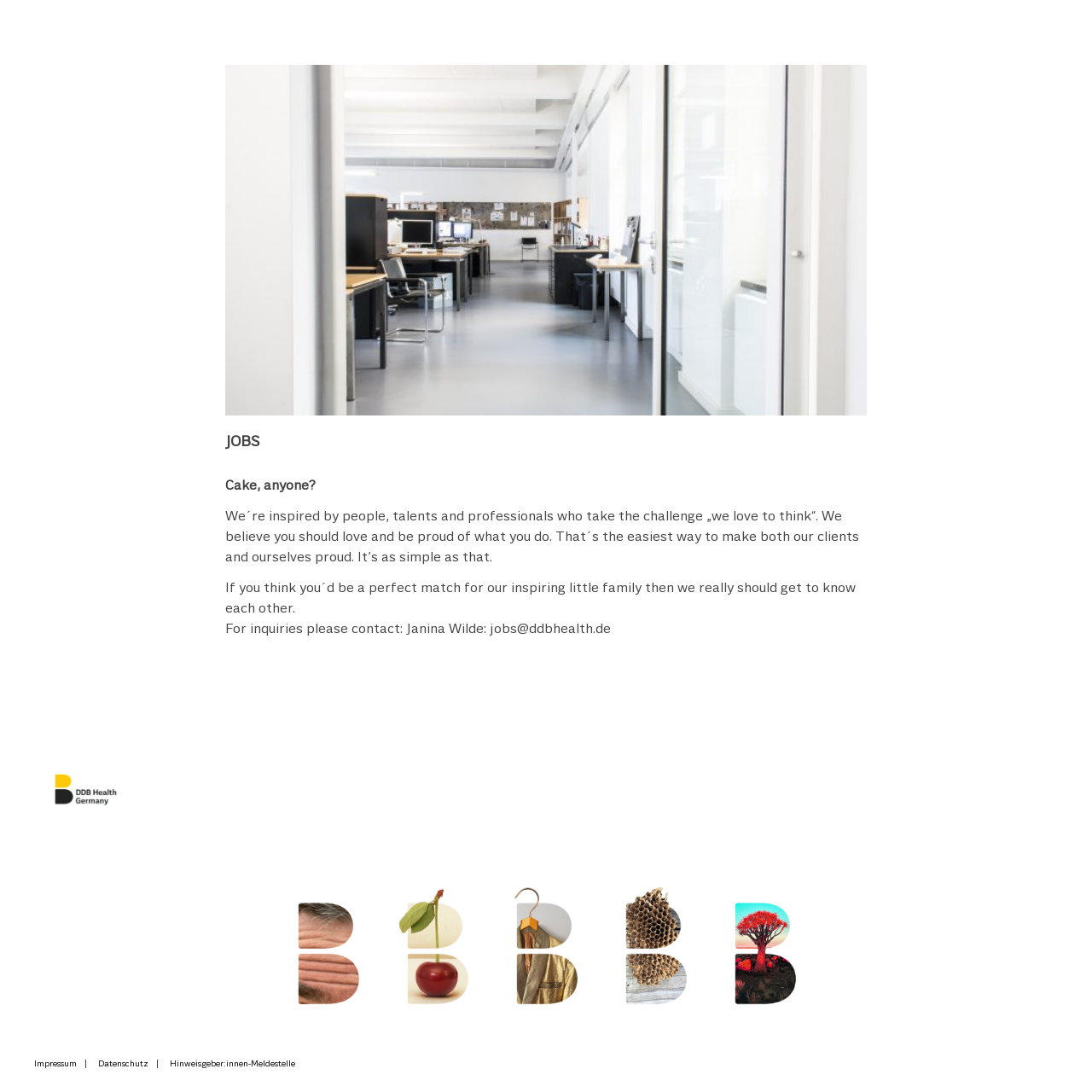Use a single word or phrase to respond to the question:
What is the tone of the job description?

Inspiring